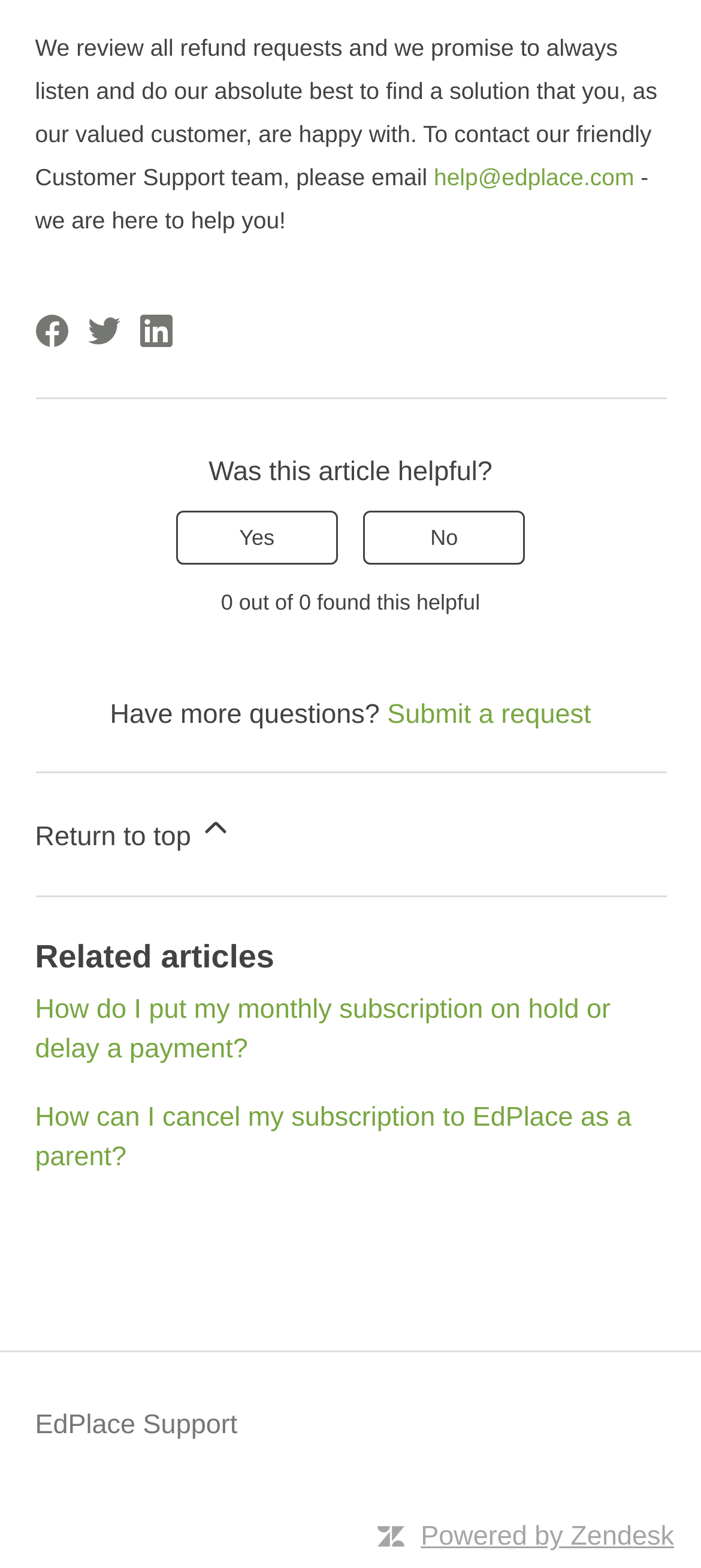Locate the bounding box coordinates of the item that should be clicked to fulfill the instruction: "Contact Customer Support".

[0.619, 0.104, 0.905, 0.122]